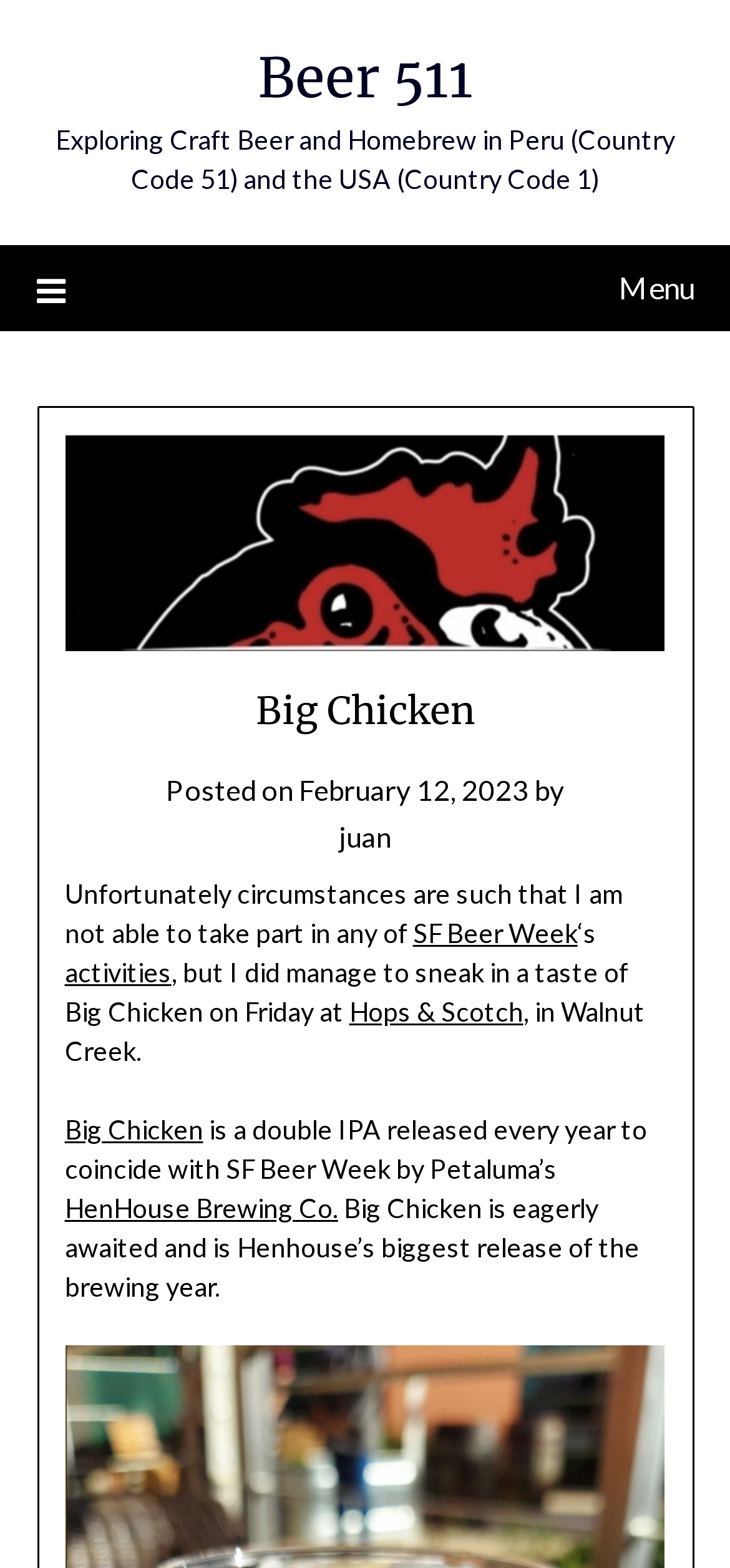Identify the bounding box coordinates for the element you need to click to achieve the following task: "Click on the 'Beer 511' link". The coordinates must be four float values ranging from 0 to 1, formatted as [left, top, right, bottom].

[0.353, 0.027, 0.647, 0.072]